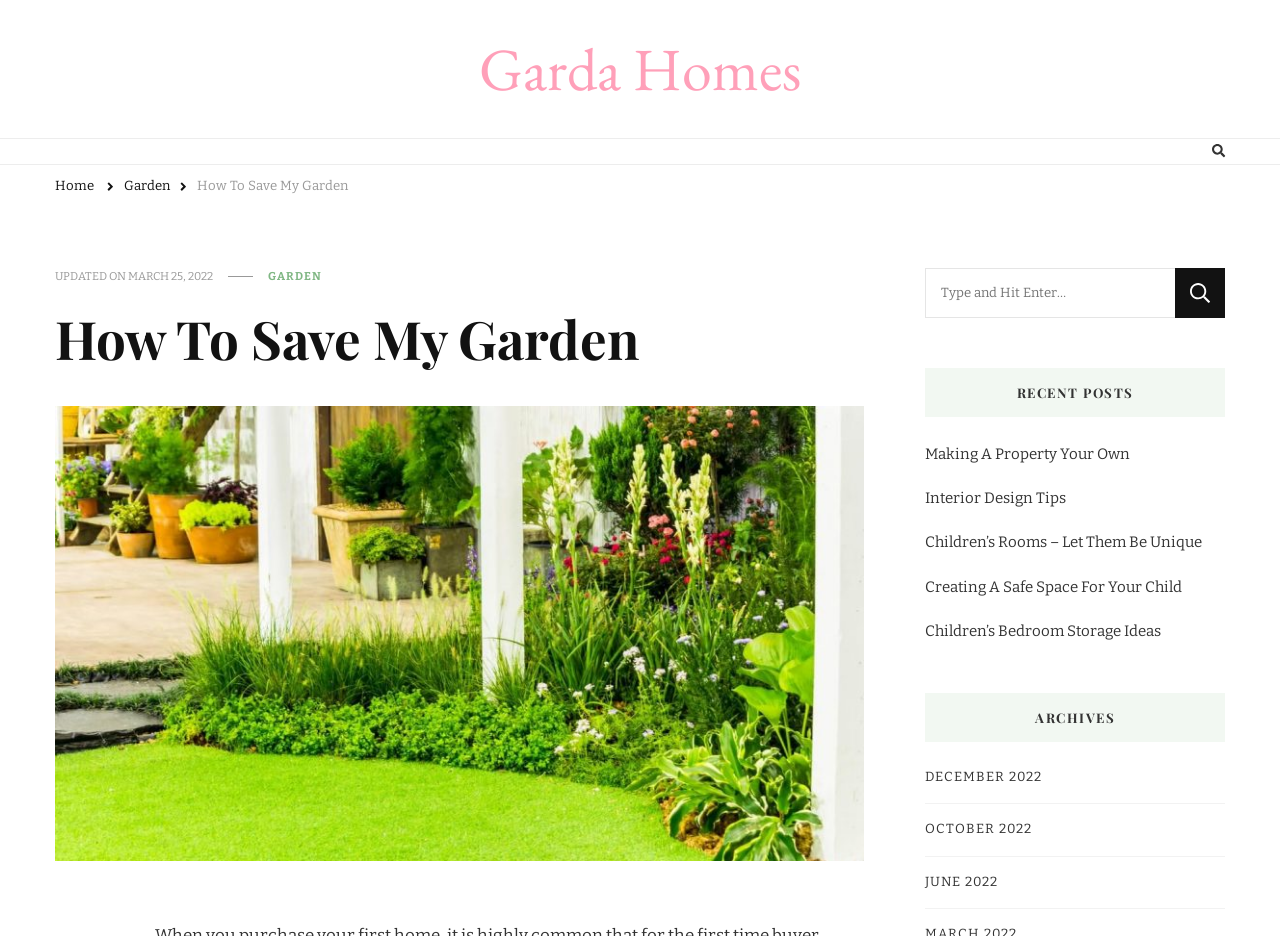Extract the main headline from the webpage and generate its text.

How To Save My Garden